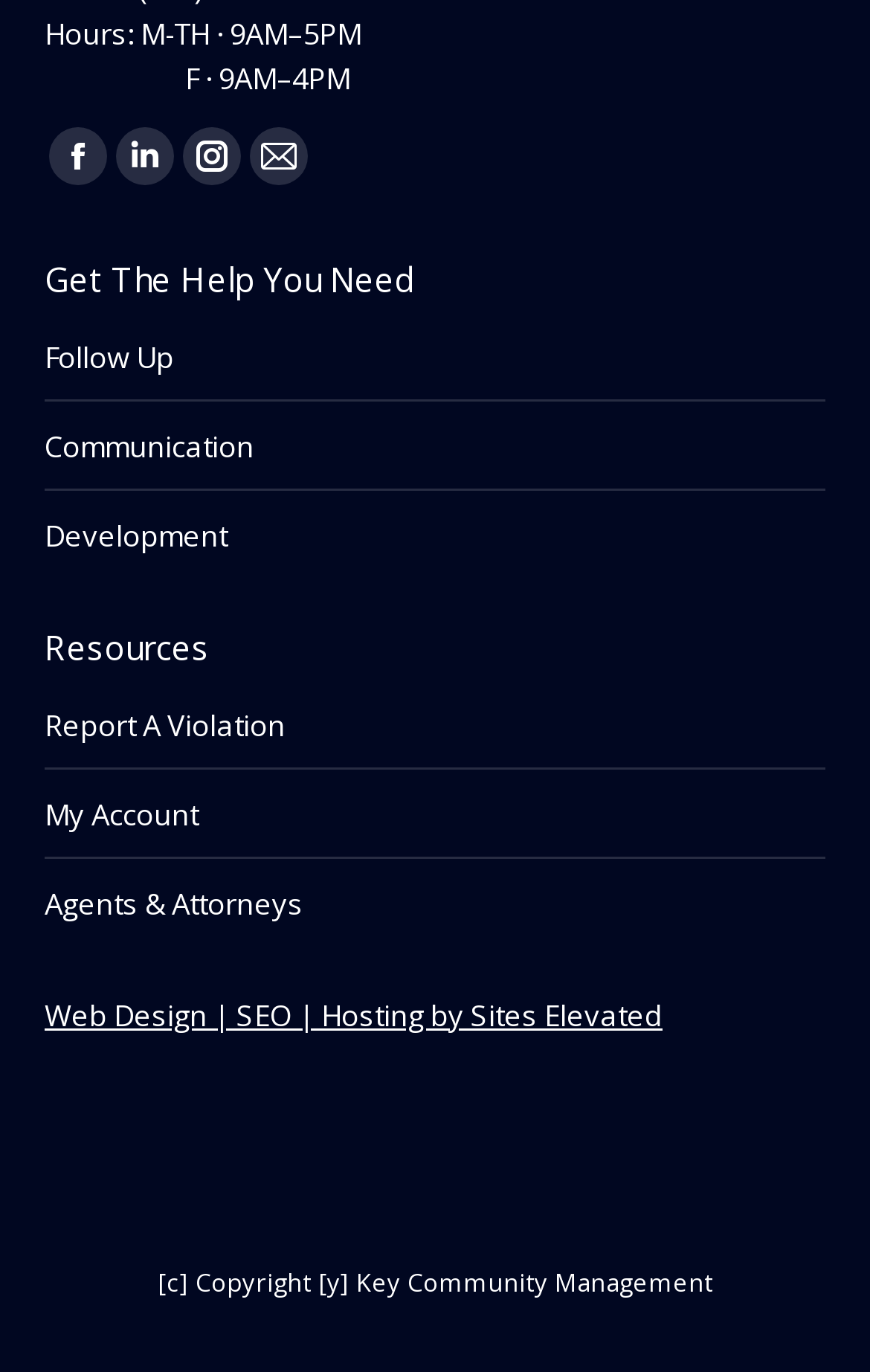Identify the bounding box of the HTML element described as: "Communication".

[0.051, 0.309, 0.292, 0.341]